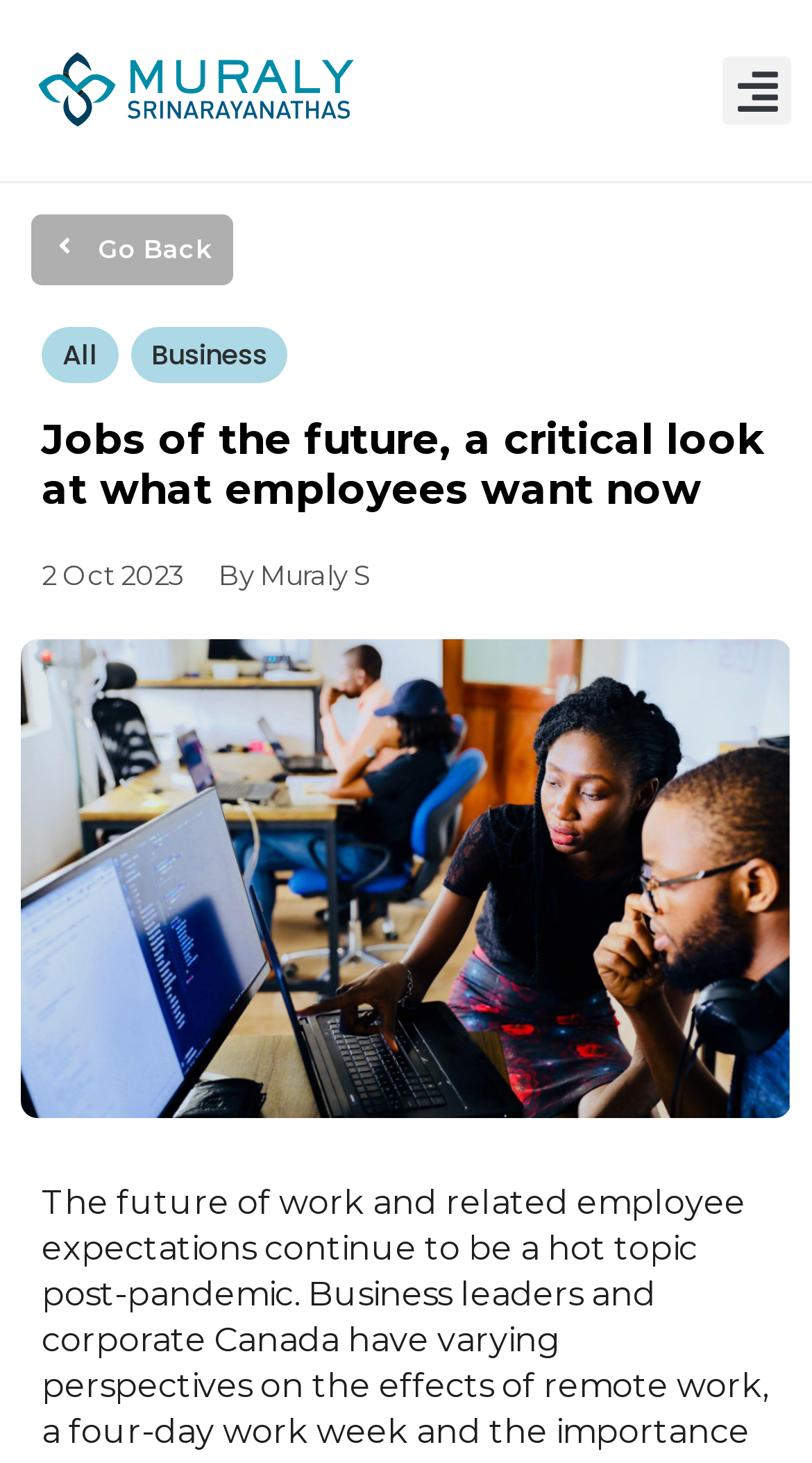Explain the webpage's design and content in an elaborate manner.

This webpage appears to be an article or blog post titled "Jobs of the future, a critical look at what employees want now" written by Muraly S. At the top left, there is a link, and next to it, a "Go Back" link is positioned. On the top right, a "Menu Toggle" button is located. 

Below the title, there are two static text elements, "All" and "Business", which are likely categories or tags related to the article. The title of the article is a heading element, taking up most of the width of the page. 

Under the title, there is a time element indicating the publication date, "2 Oct 2023", and the author's name, "Muraly S", is mentioned next to it.